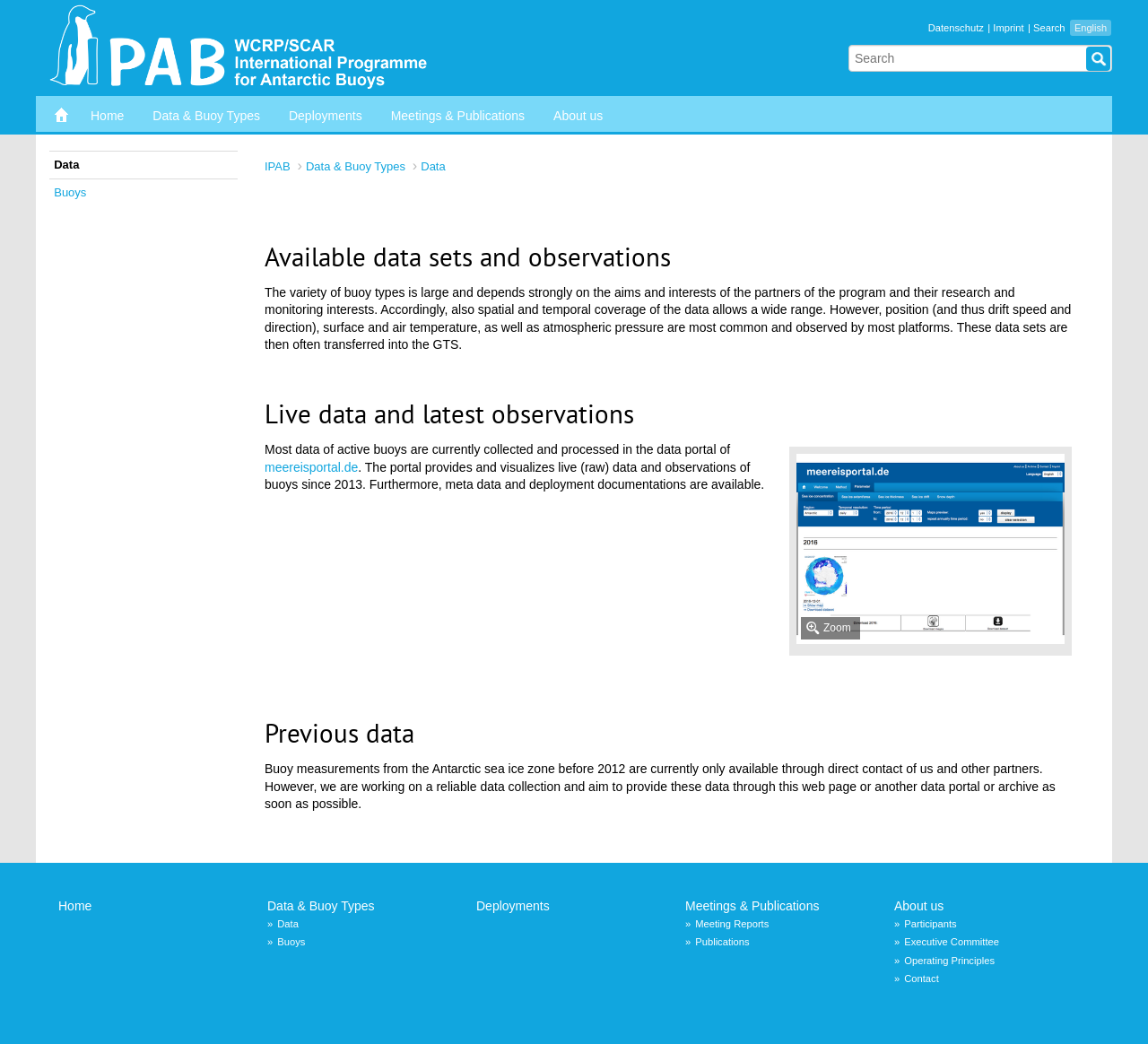What is the main topic of this webpage?
Please provide a comprehensive answer based on the contents of the image.

Based on the webpage structure and content, it appears that the main topic is related to data and buoy types, as indicated by the links 'Data & Buoy Types' and 'Buoys' in the navigation menu, as well as the headings 'Available data sets and observations' and 'Live data and latest observations'.